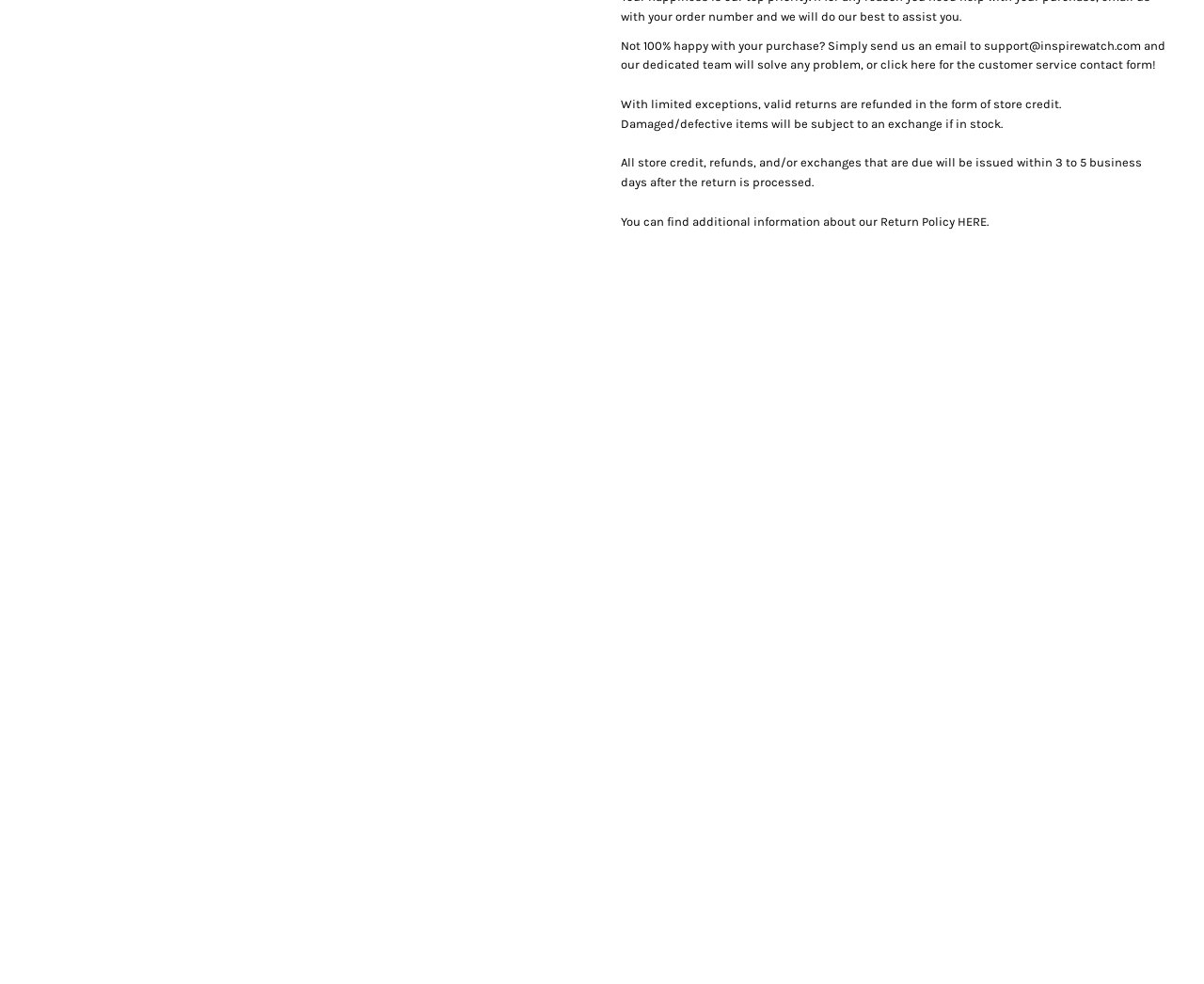Find the bounding box coordinates for the HTML element described as: "value="Join"". The coordinates should consist of four float values between 0 and 1, i.e., [left, top, right, bottom].

[0.601, 0.546, 0.646, 0.588]